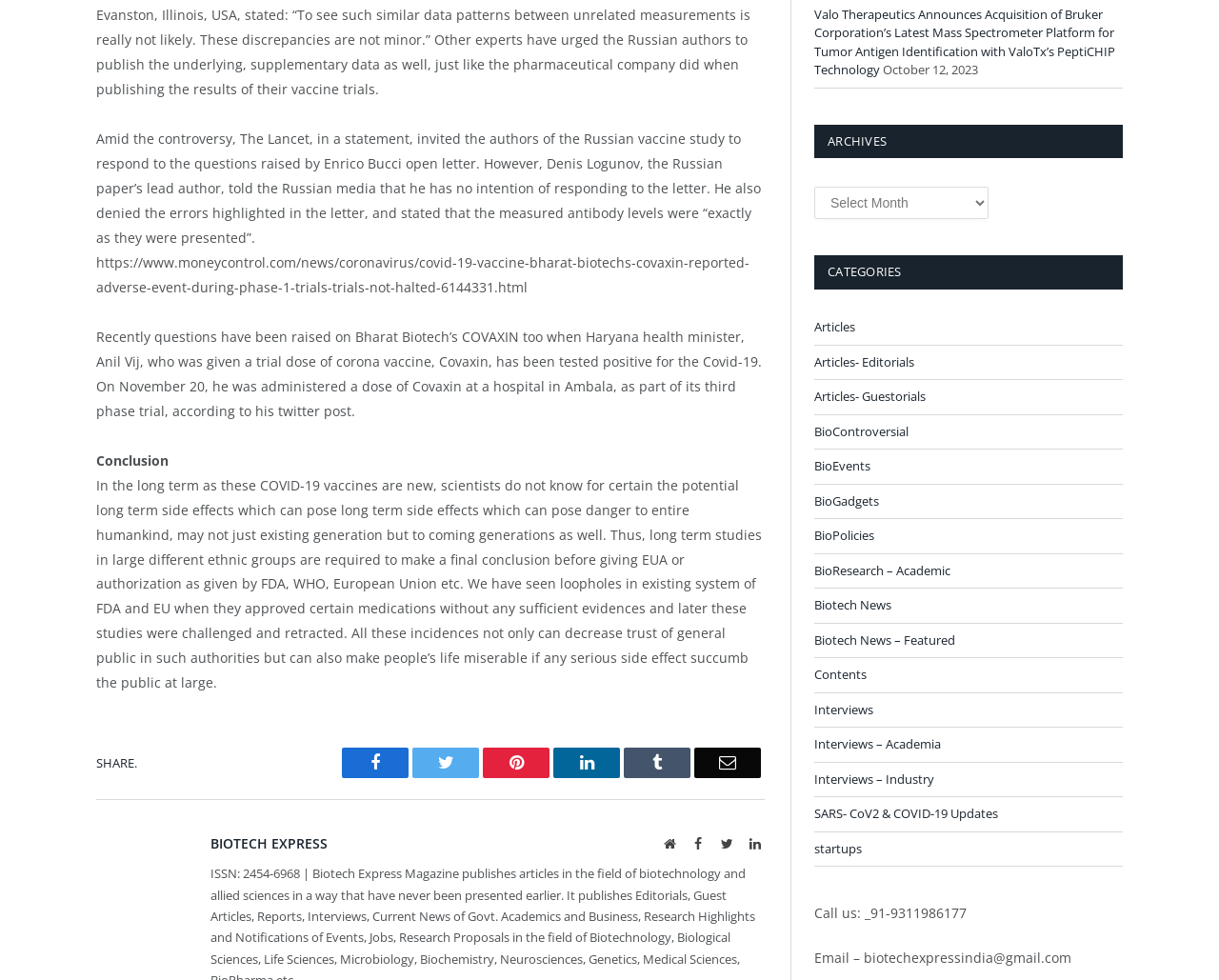Find the bounding box coordinates of the clickable region needed to perform the following instruction: "View BioResearch – Academic articles". The coordinates should be provided as four float numbers between 0 and 1, i.e., [left, top, right, bottom].

[0.668, 0.573, 0.78, 0.592]